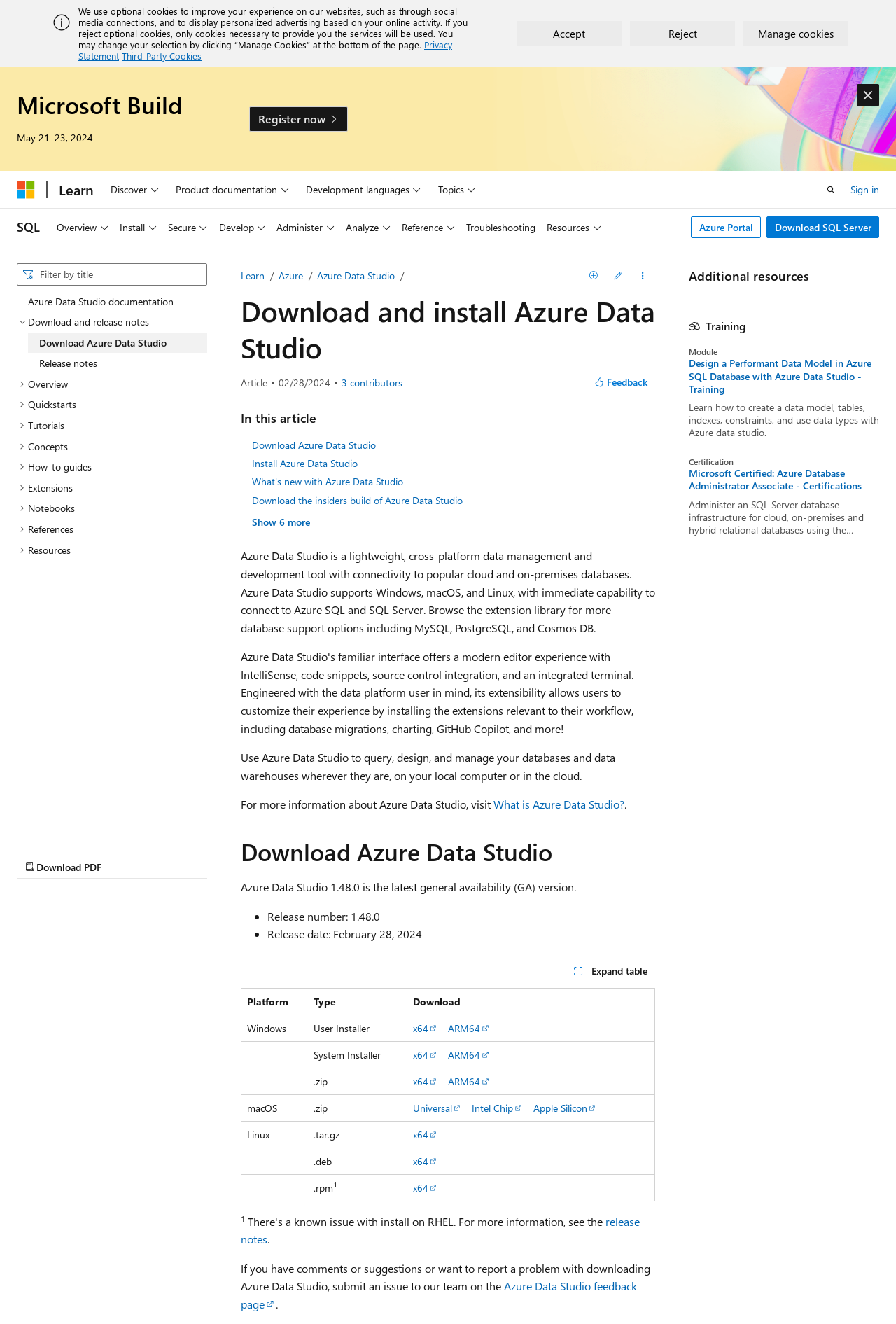Please identify the bounding box coordinates of where to click in order to follow the instruction: "View all contributors".

[0.381, 0.285, 0.449, 0.293]